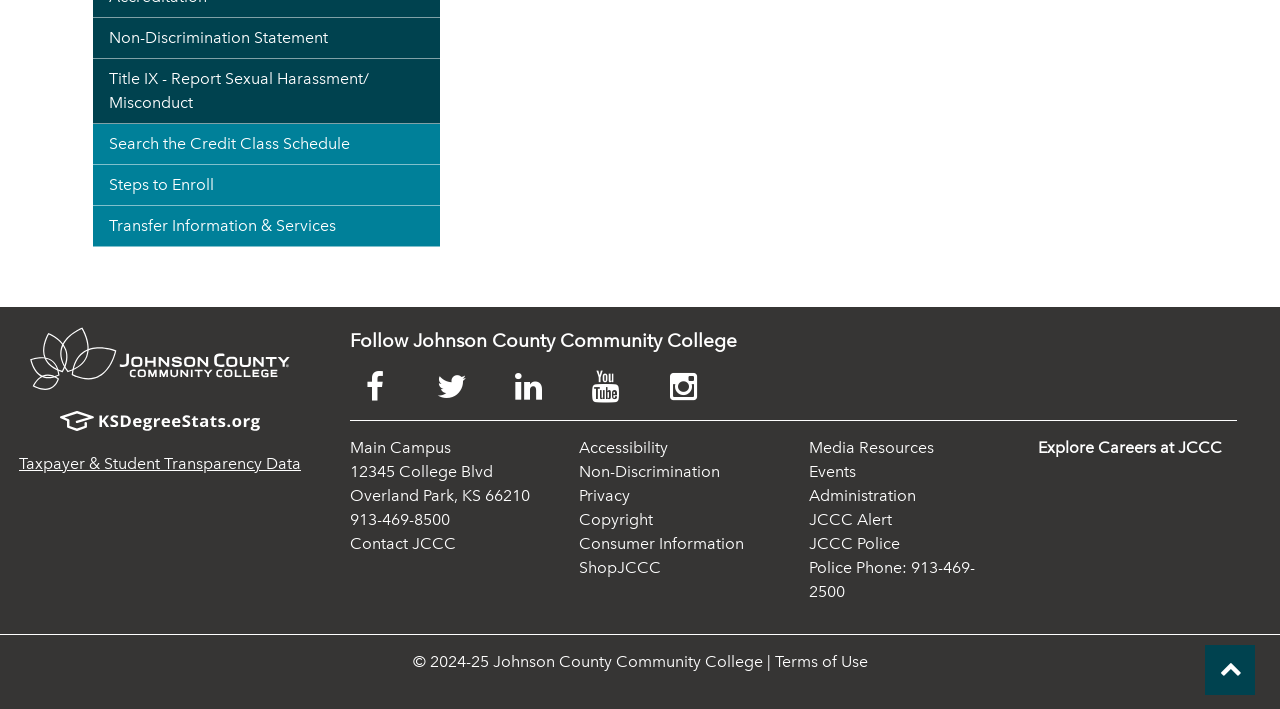Find the bounding box of the UI element described as: "parent_node: opens in new window". The bounding box coordinates should be given as four float values between 0 and 1, i.e., [left, top, right, bottom].

[0.012, 0.461, 0.238, 0.56]